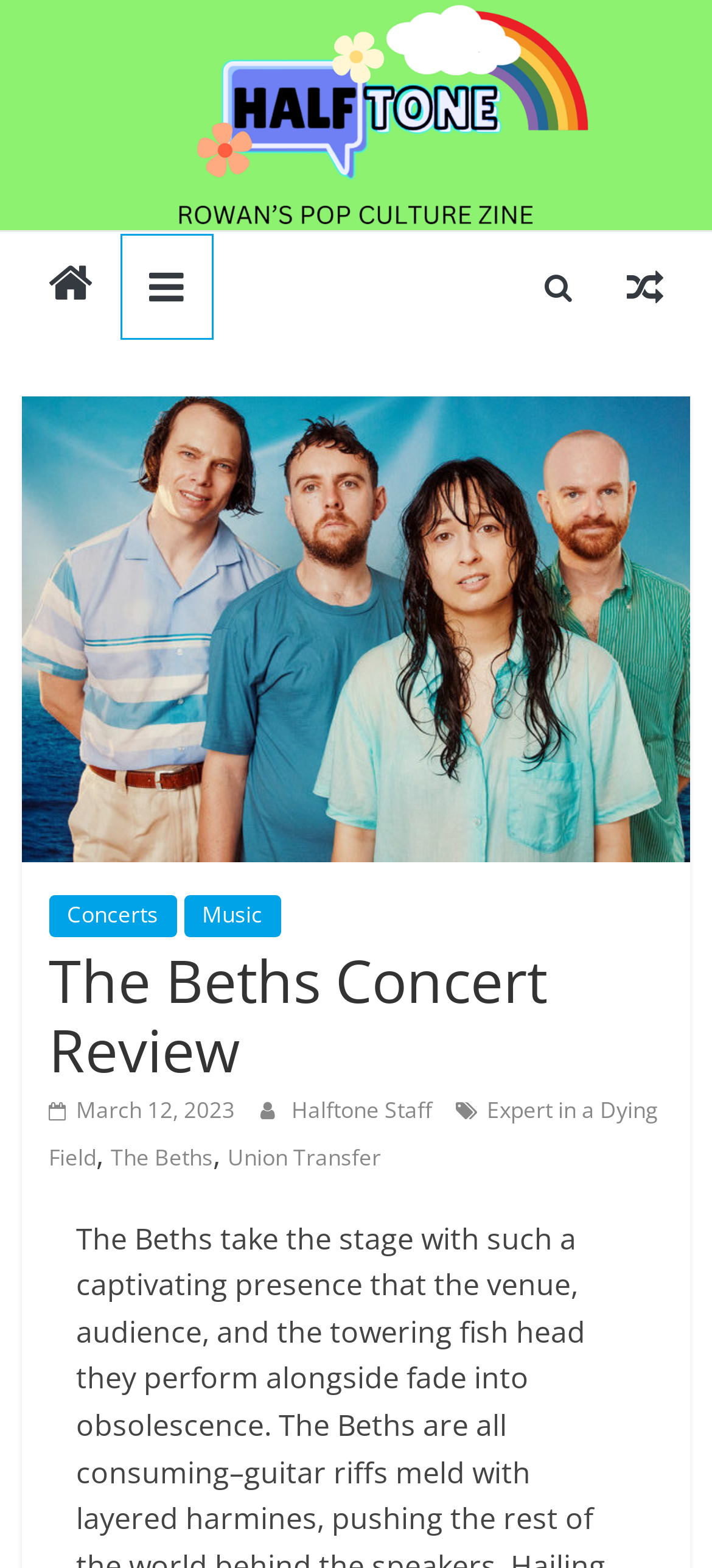Please provide a brief answer to the question using only one word or phrase: 
How many images are there on the webpage?

1